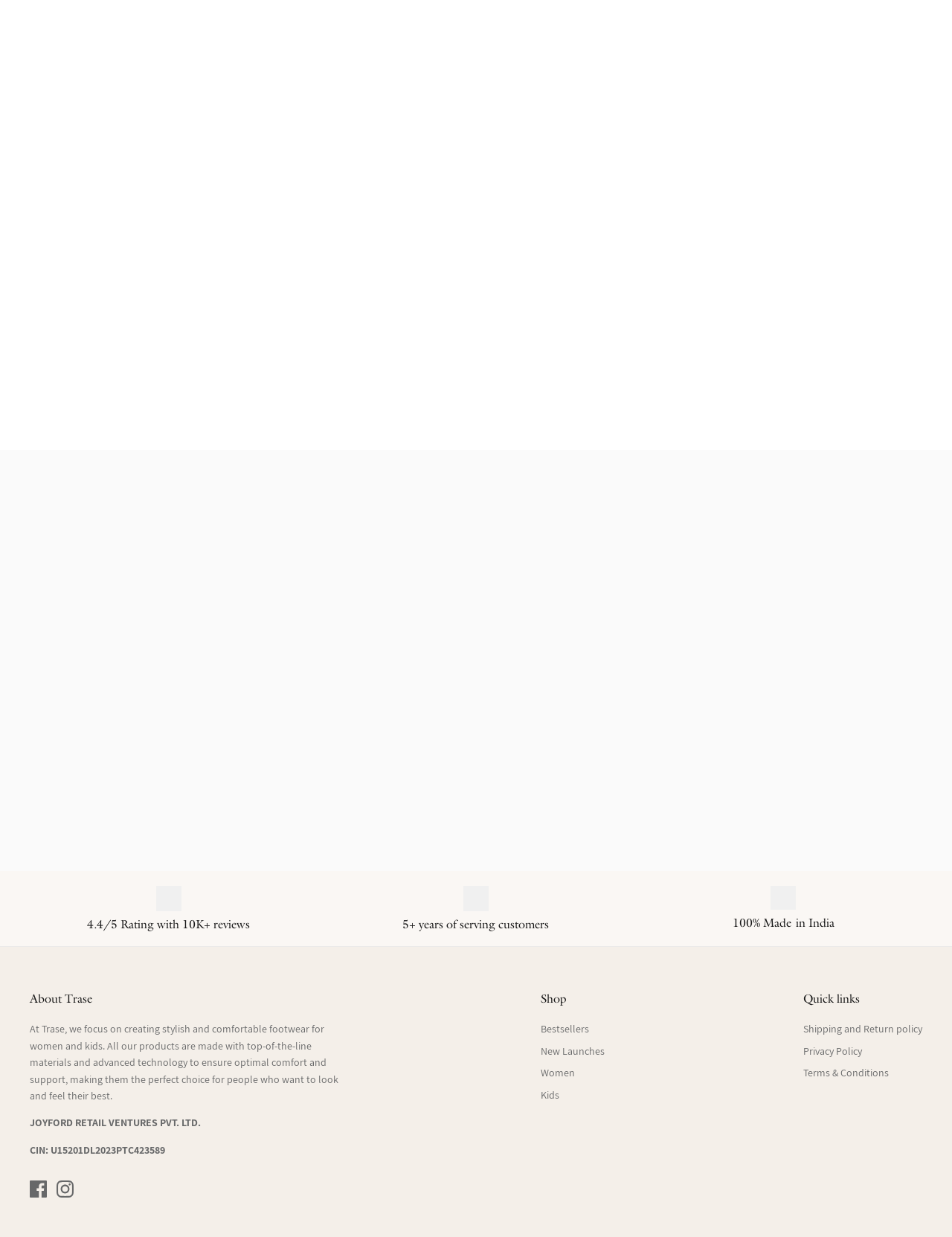Indicate the bounding box coordinates of the element that must be clicked to execute the instruction: "View Kids Tassel Loafers". The coordinates should be given as four float numbers between 0 and 1, i.e., [left, top, right, bottom].

[0.508, 0.071, 0.734, 0.246]